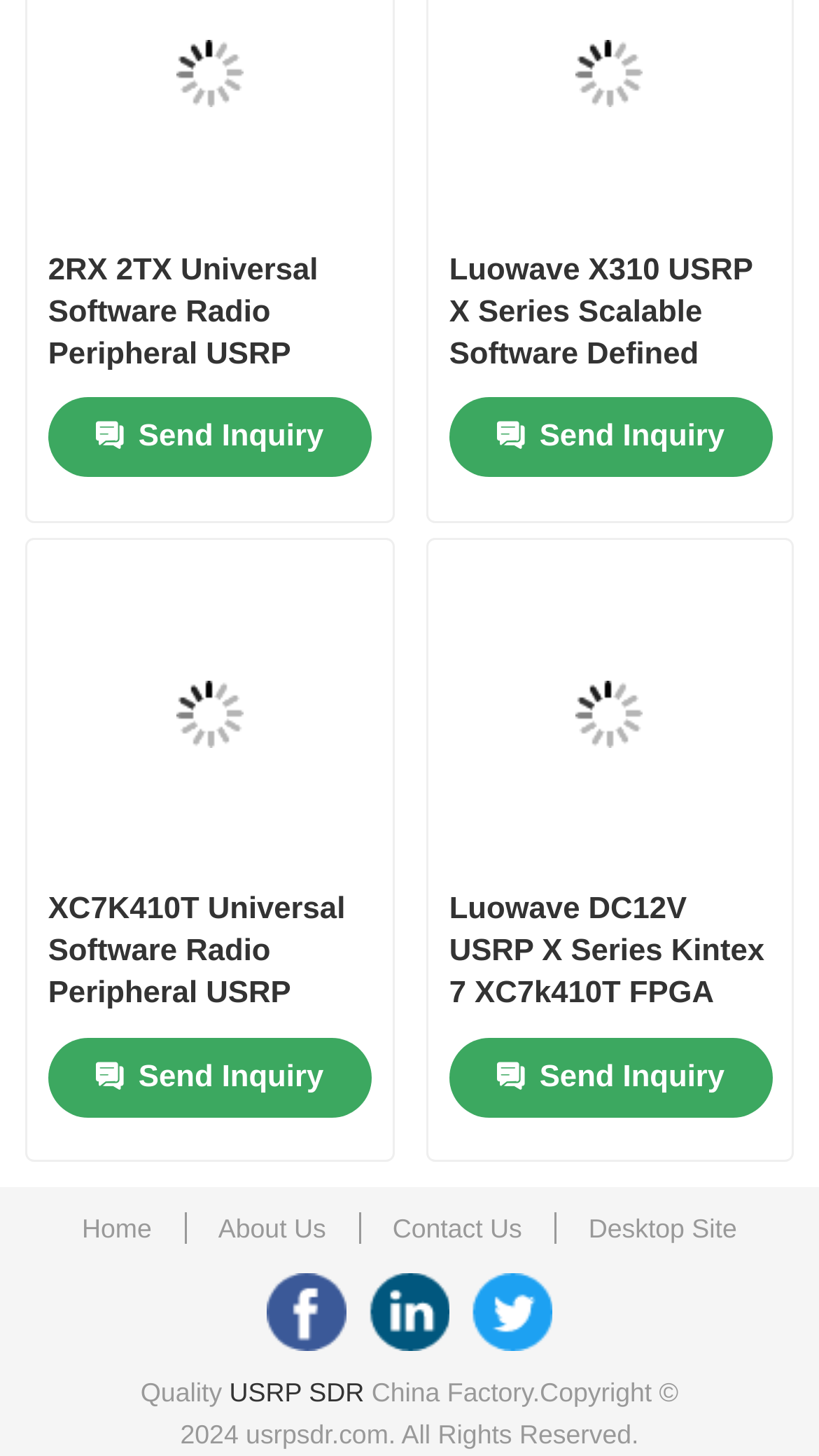Based on the image, give a detailed response to the question: What is the copyright year mentioned at the bottom?

I looked at the footer of the webpage and found the copyright information, which mentions the year 2024.